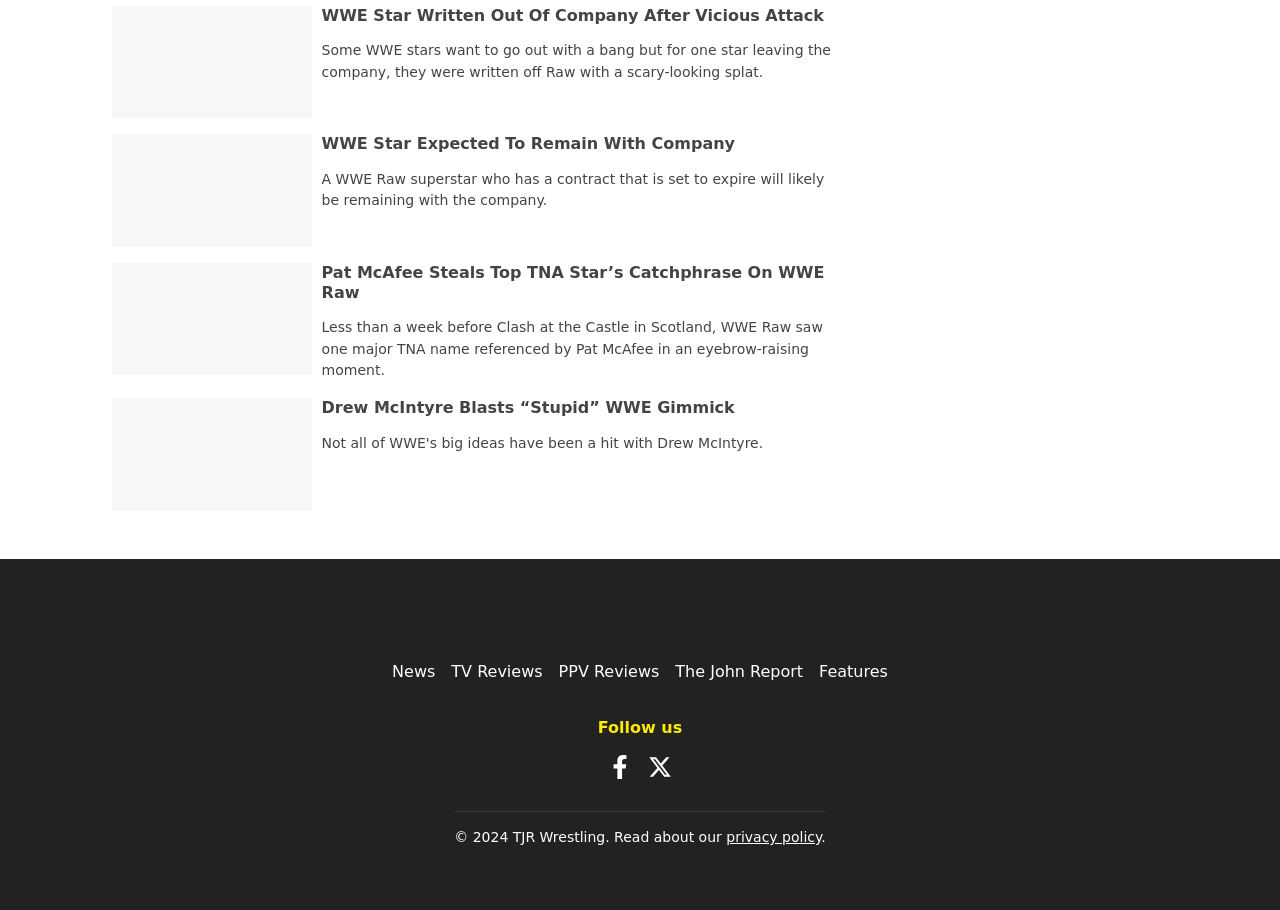Please determine the bounding box coordinates for the UI element described here. Use the format (top-left x, top-left y, bottom-right x, bottom-right y) with values bounded between 0 and 1: News

[0.306, 0.728, 0.34, 0.748]